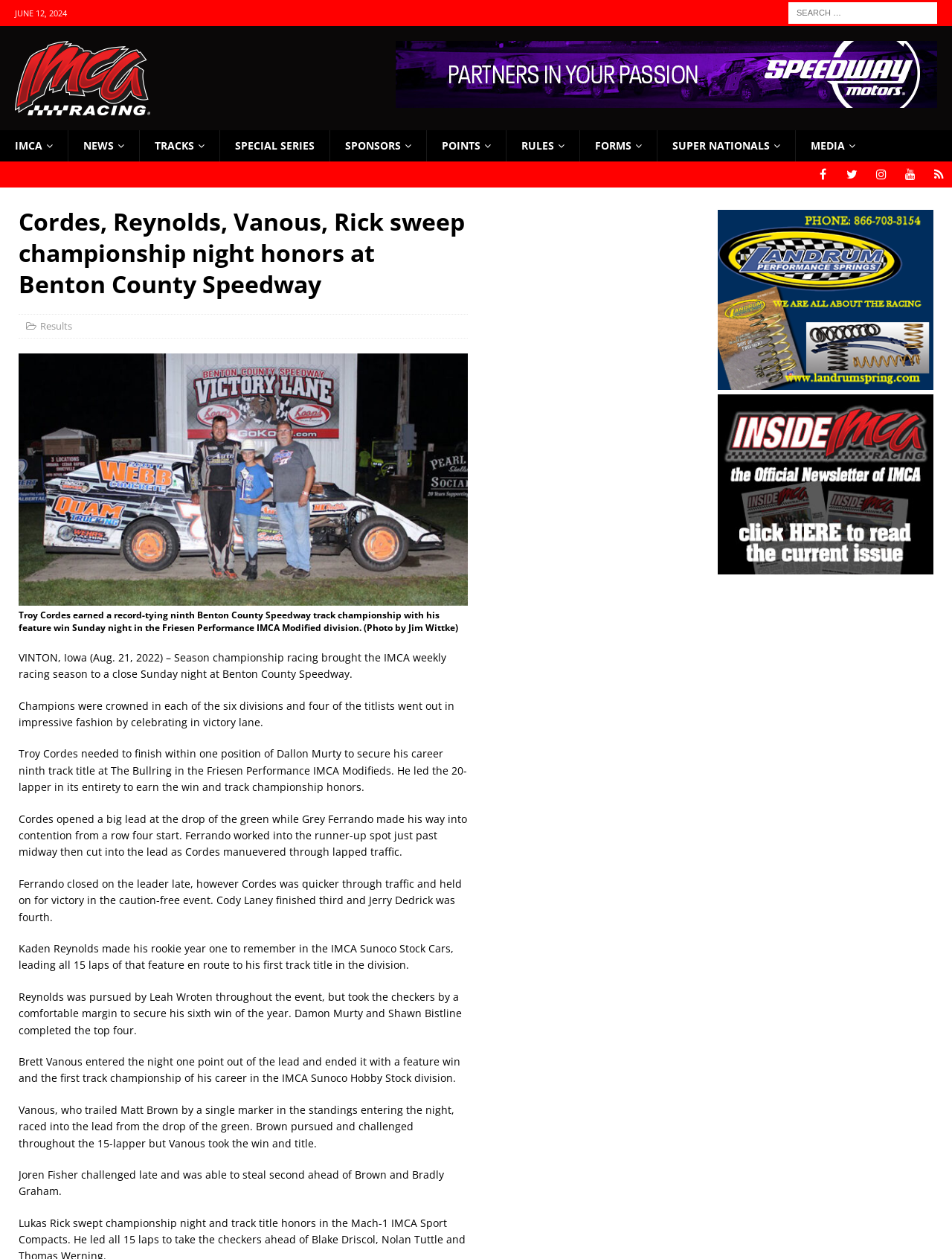What is the name of the photographer who took the photo?
Look at the image and respond to the question as thoroughly as possible.

I found the answer by looking at the figcaption element which contains the text 'Troy Cordes earned a record-tying ninth Benton County Speedway track championship with his feature win Sunday night in the Friesen Performance IMCA Modified division. (Photo by Jim Wittke)' which mentions the name of the photographer.